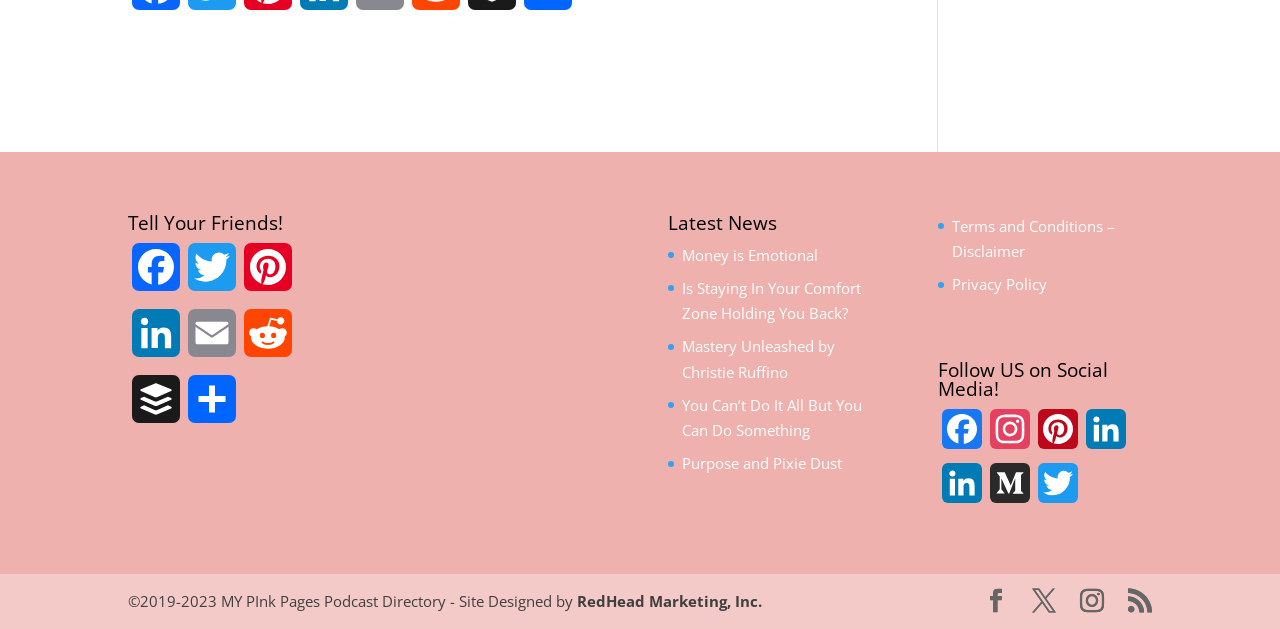Respond to the question below with a single word or phrase:
What is the copyright year range of the webpage?

2019-2023